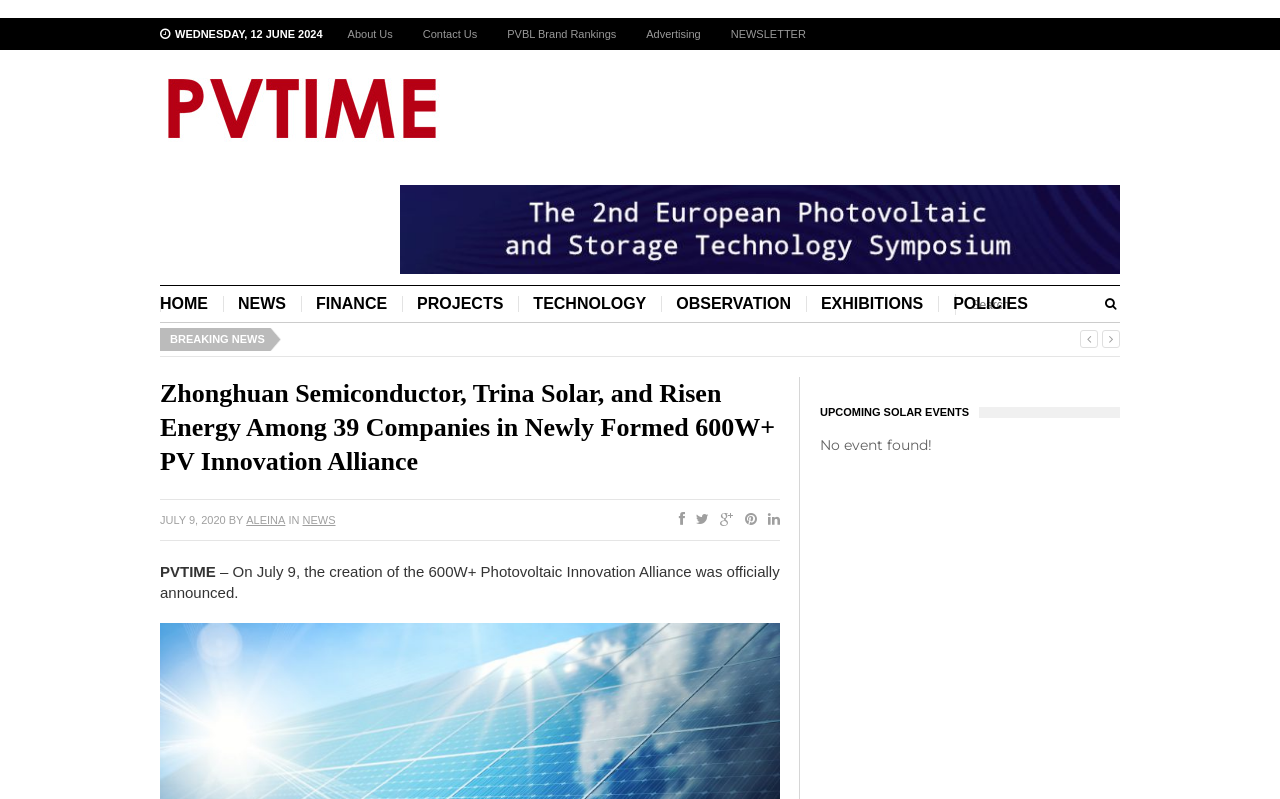Determine the title of the webpage and give its text content.

Zhonghuan Semiconductor, Trina Solar, and Risen Energy Among 39 Companies in Newly Formed 600W+ PV Innovation Alliance